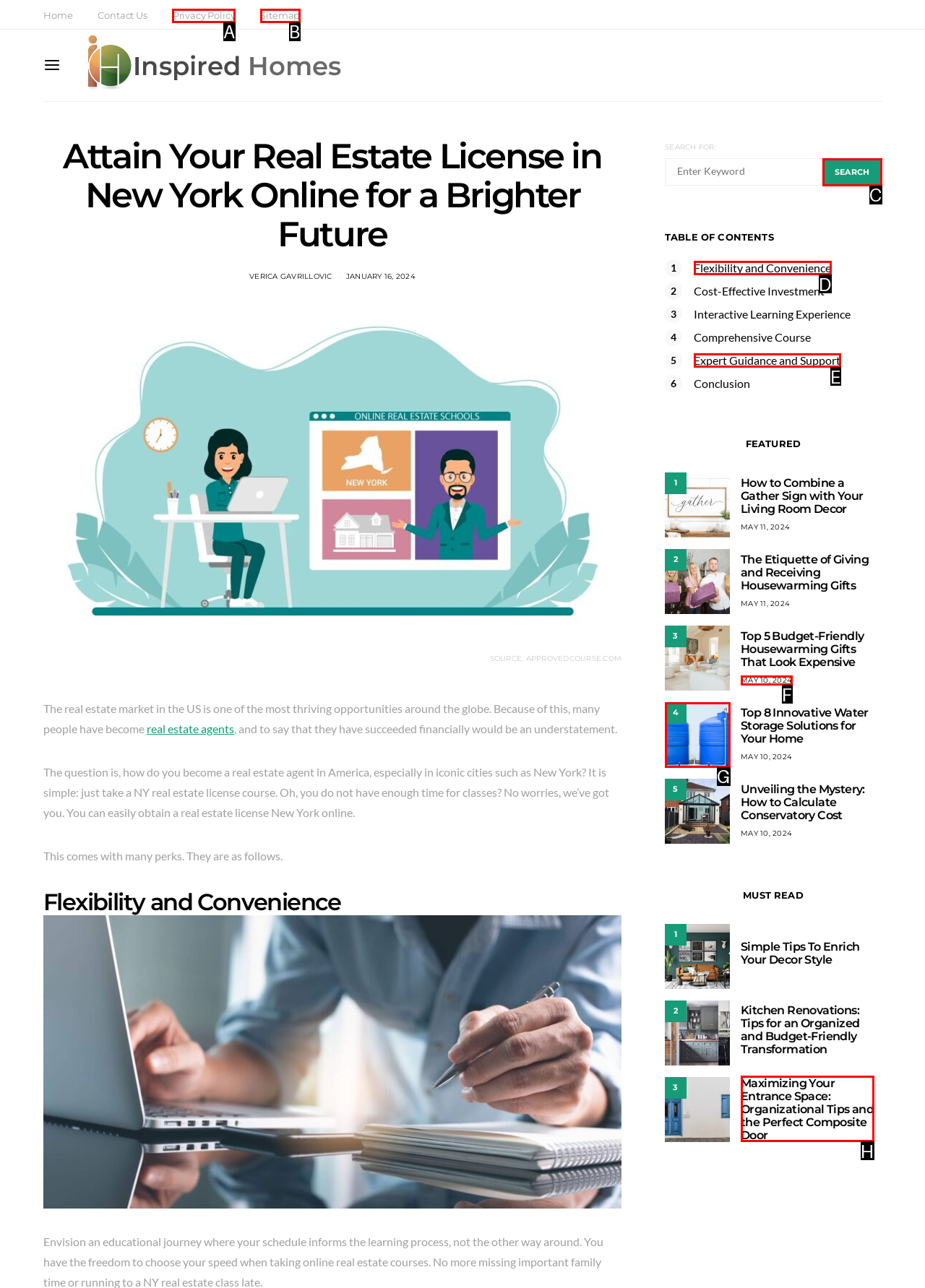Select the correct option based on the description: Privacy Policy
Answer directly with the option’s letter.

A